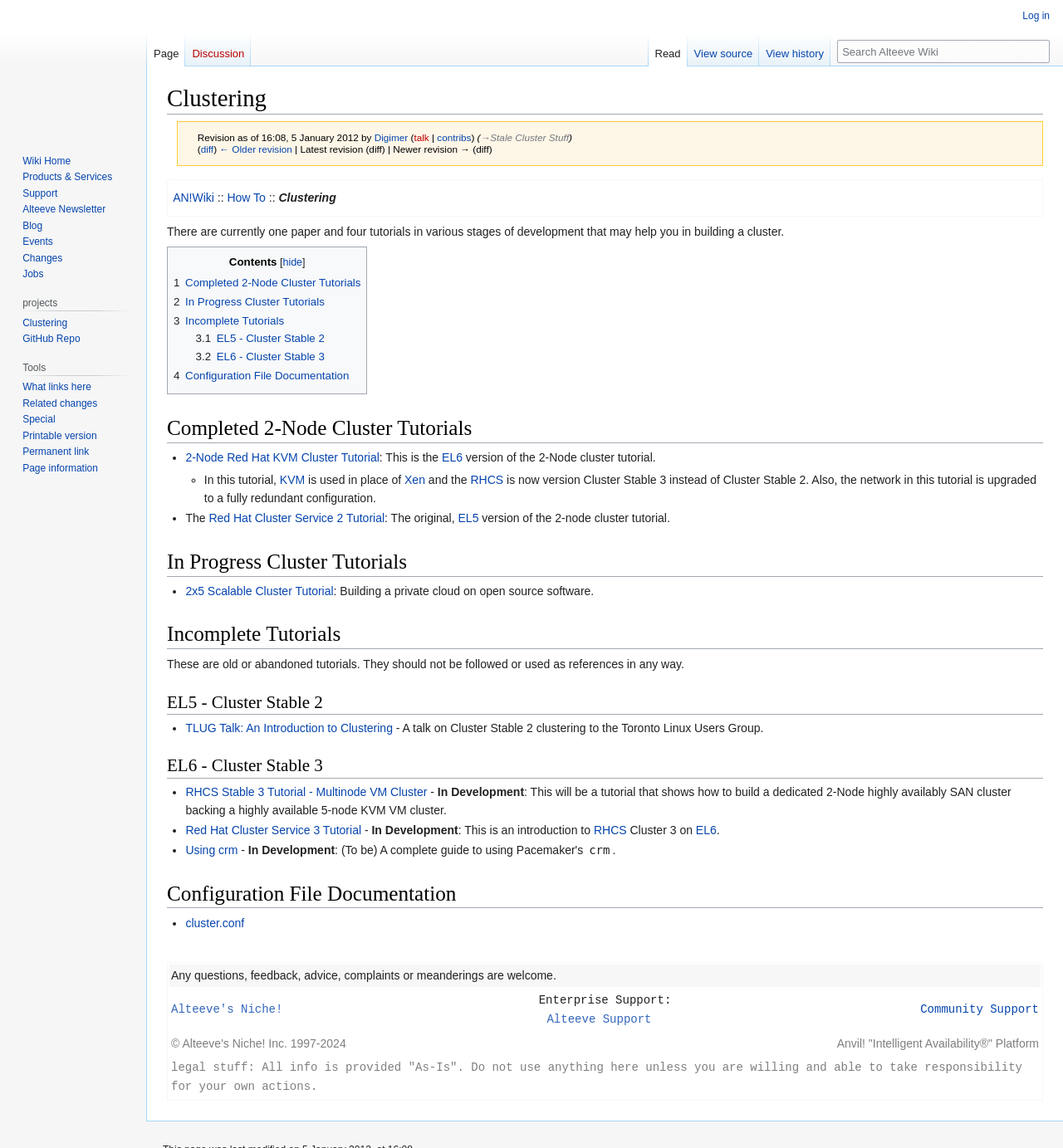Please indicate the bounding box coordinates of the element's region to be clicked to achieve the instruction: "Learn about the Red Hat Cluster Service 2 Tutorial". Provide the coordinates as four float numbers between 0 and 1, i.e., [left, top, right, bottom].

[0.196, 0.446, 0.362, 0.457]